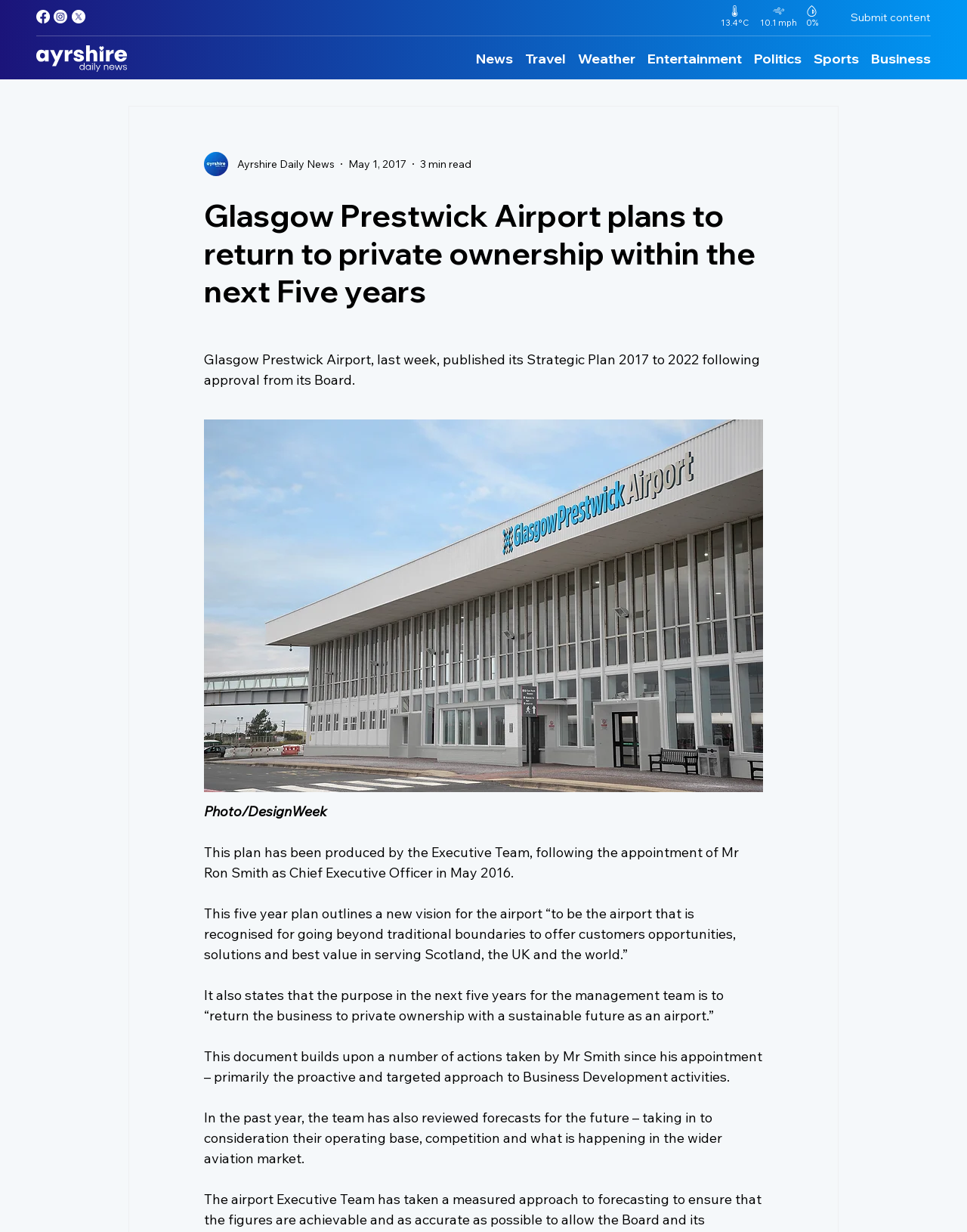Who is the Chief Executive Officer of Glasgow Prestwick Airport?
Based on the image, answer the question with as much detail as possible.

I found the name of the Chief Executive Officer by reading the static text element that mentions the appointment of Mr Ron Smith as Chief Executive Officer in May 2016.